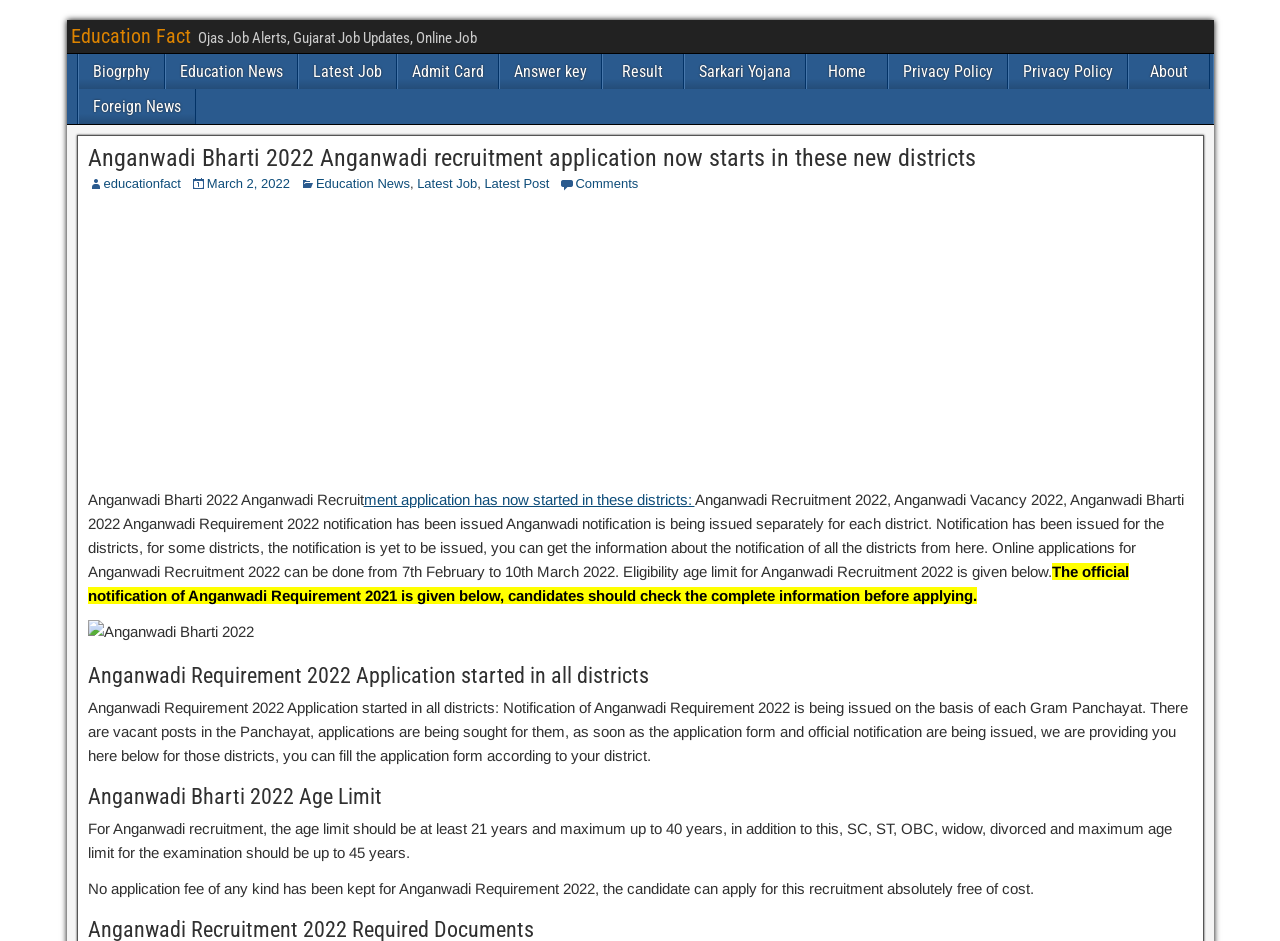What is the recruitment application about?
Refer to the image and provide a thorough answer to the question.

The recruitment application is about Anganwadi Bharti 2022, which has started in new districts. The application process is online and can be done from 7th February to 10th March 2022.